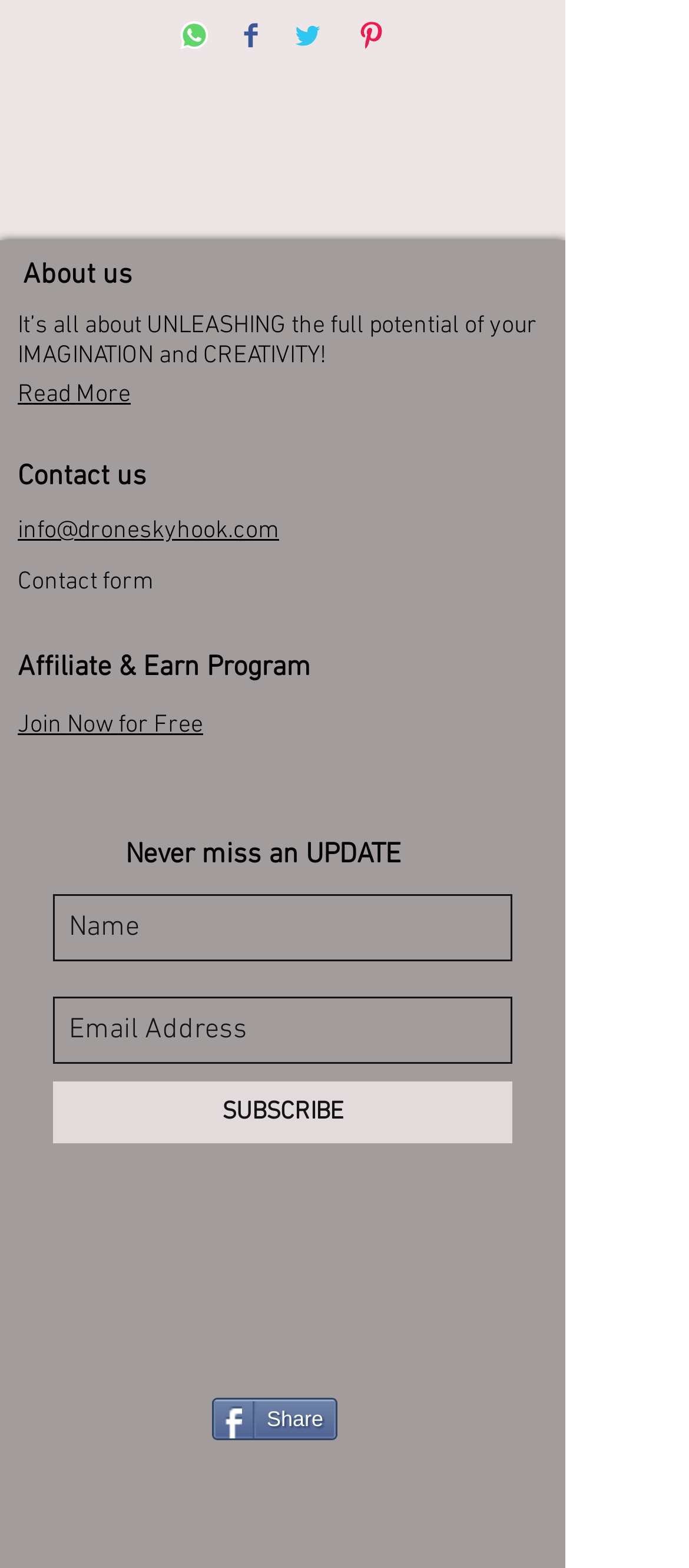Locate the bounding box coordinates of the element that should be clicked to fulfill the instruction: "Subscribe to the newsletter".

[0.077, 0.69, 0.744, 0.729]